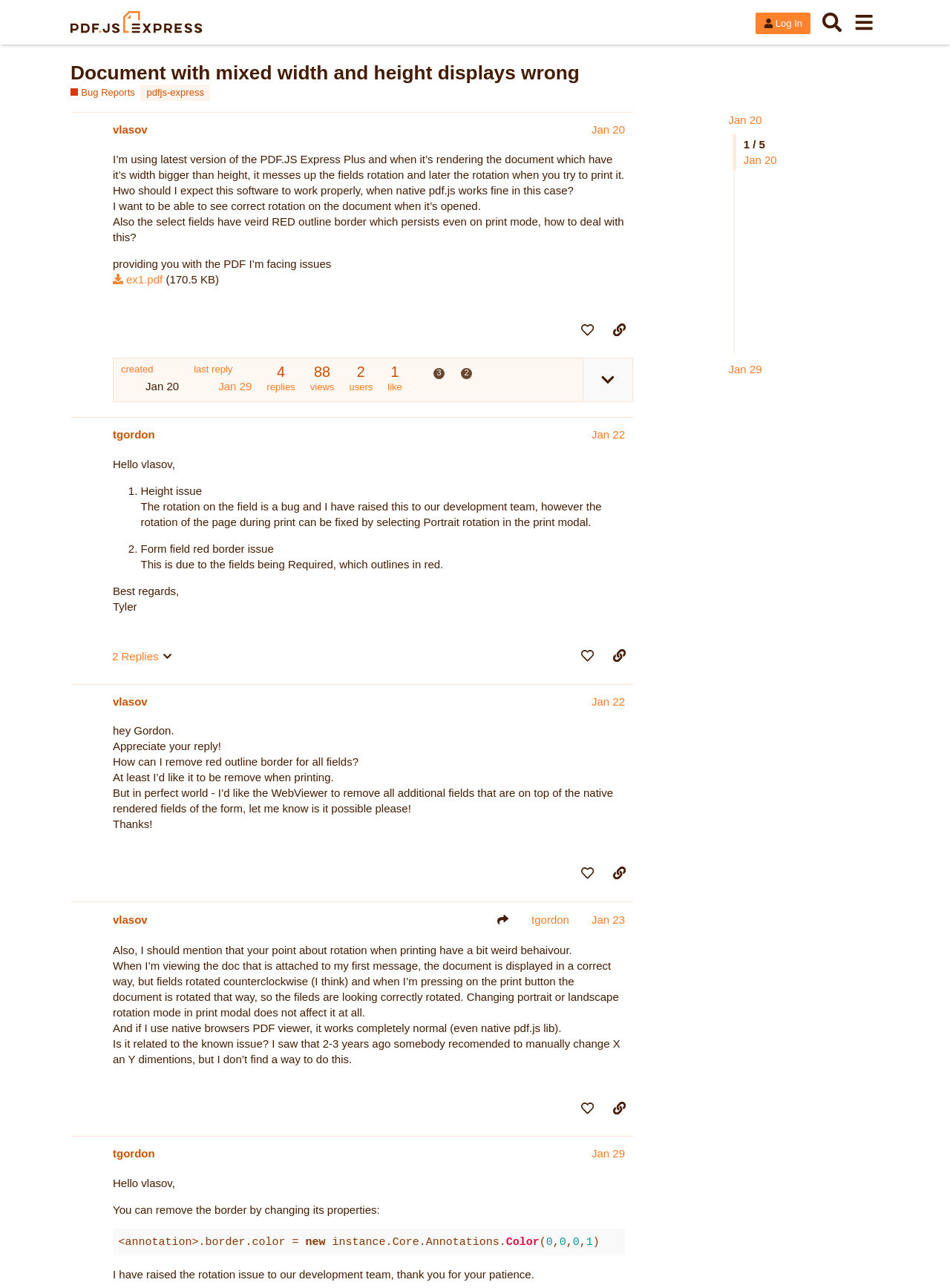Who replied to vlasov's post?
Provide a thorough and detailed answer to the question.

I found the reply to vlasov's post by looking at the region element with the heading 'tgordon Jan 22' which indicates that tgordon replied to vlasov's post on January 22.